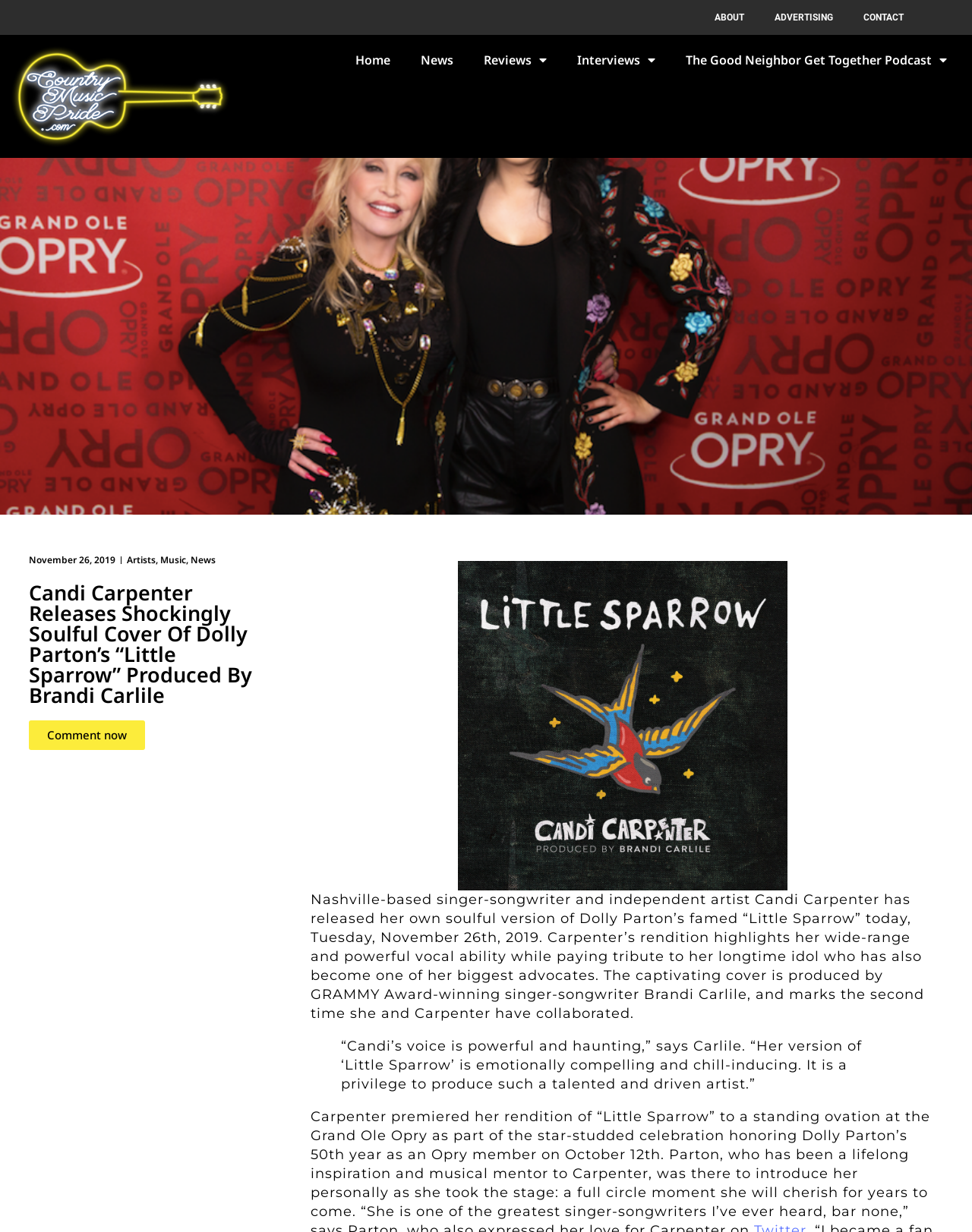Please analyze the image and provide a thorough answer to the question:
What is the name of the podcast mentioned on the webpage?

The answer can be found in the navigation menu of the webpage. It is one of the links that has a dropdown menu, and the name of the podcast is 'The Good Neighbor Get Together Podcast'.